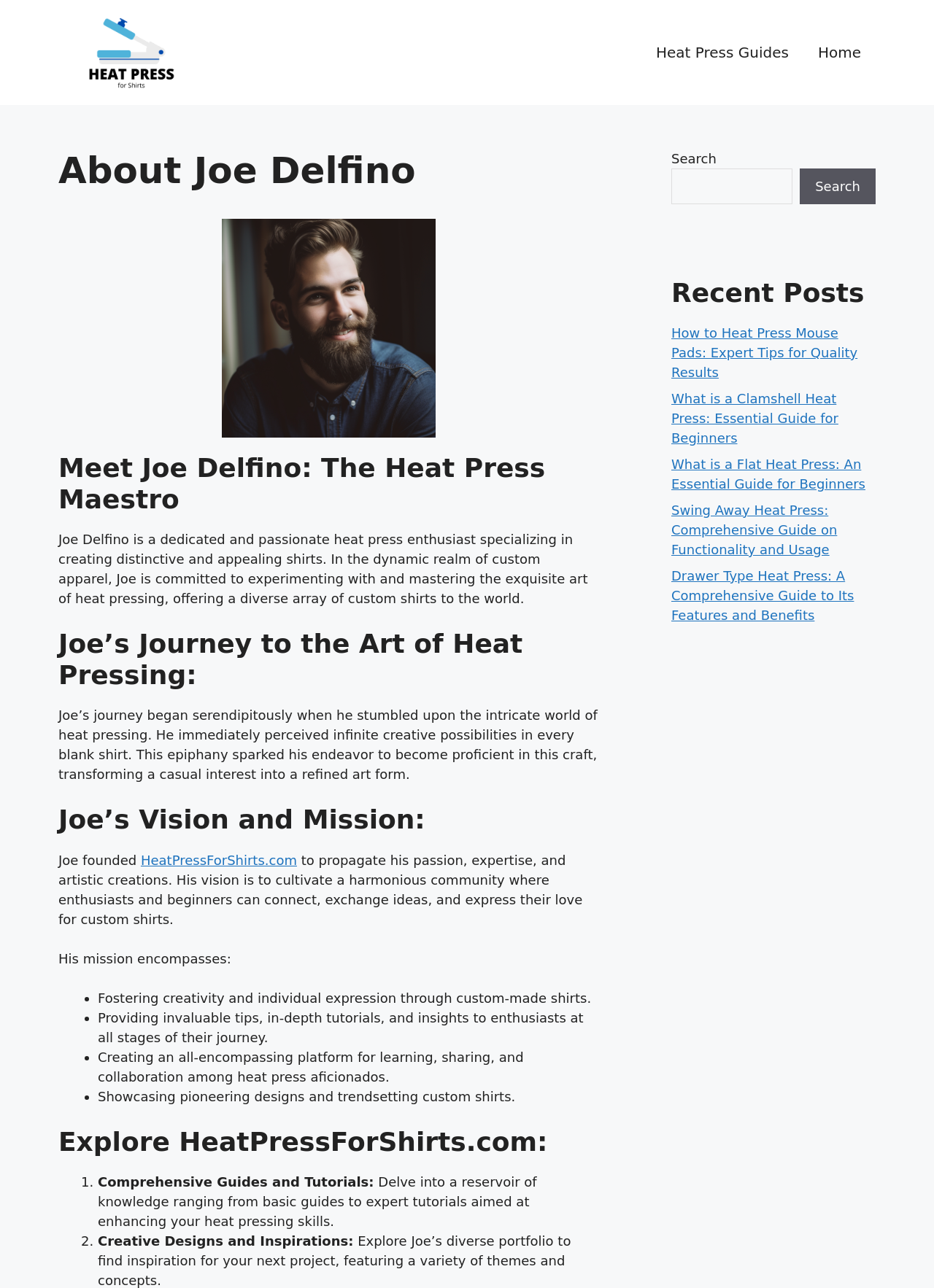Locate the bounding box coordinates of the clickable area to execute the instruction: "Explore the 'HeatPressForShirts.com' link". Provide the coordinates as four float numbers between 0 and 1, represented as [left, top, right, bottom].

[0.151, 0.662, 0.318, 0.674]